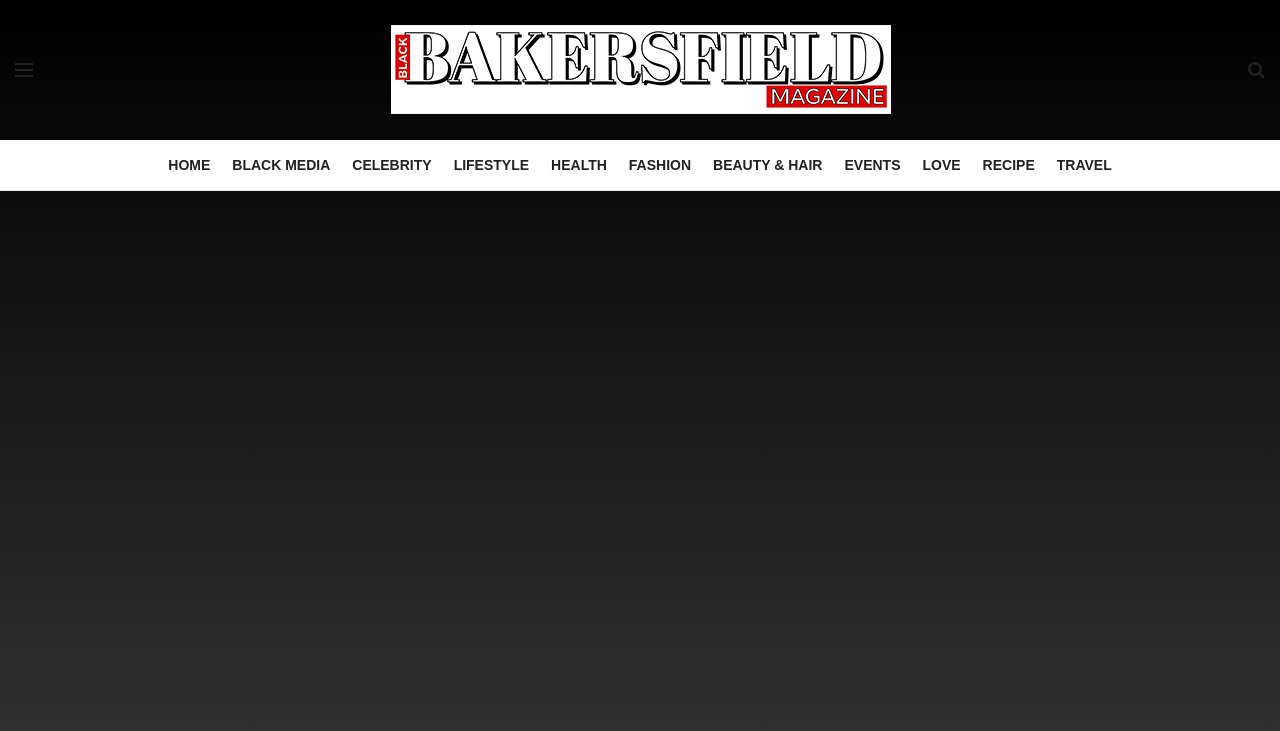What is the name of the magazine? Refer to the image and provide a one-word or short phrase answer.

Bakersfield Black Magazine